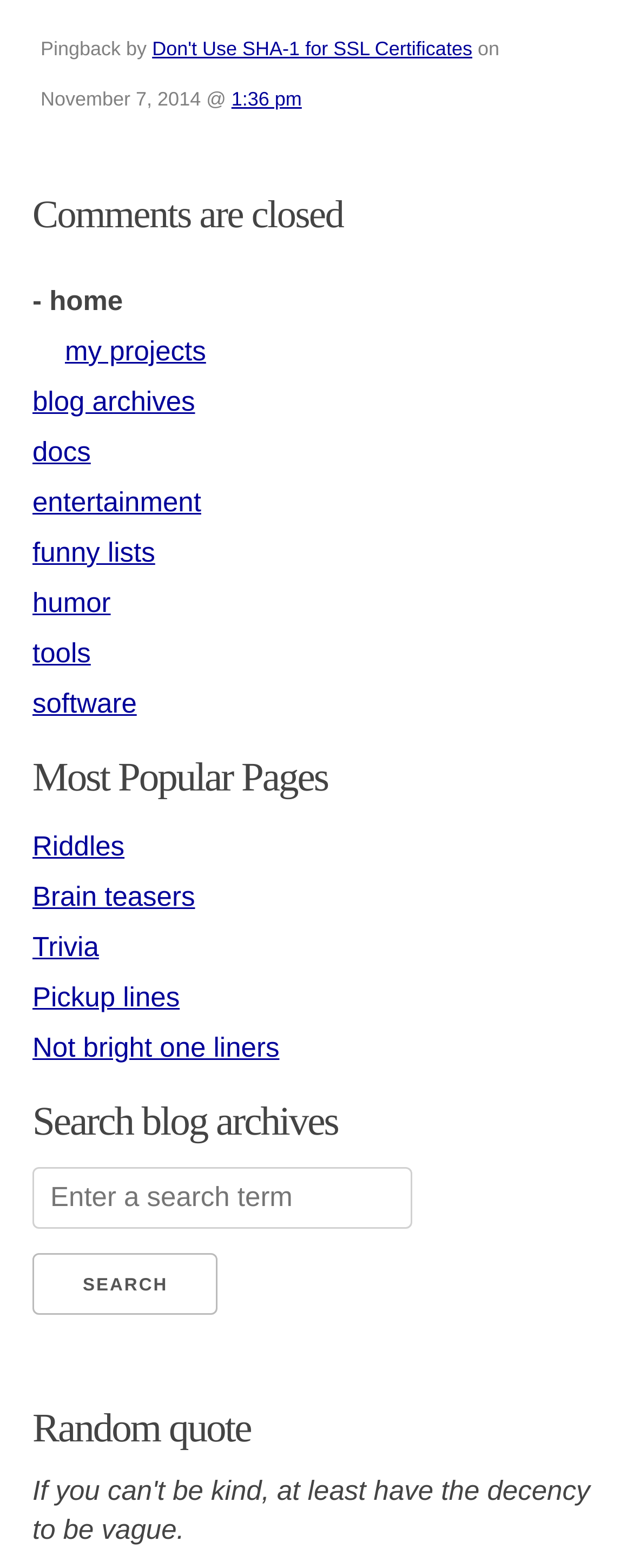Locate the bounding box coordinates of the clickable element to fulfill the following instruction: "Check the random quote". Provide the coordinates as four float numbers between 0 and 1 in the format [left, top, right, bottom].

[0.051, 0.88, 0.949, 0.929]